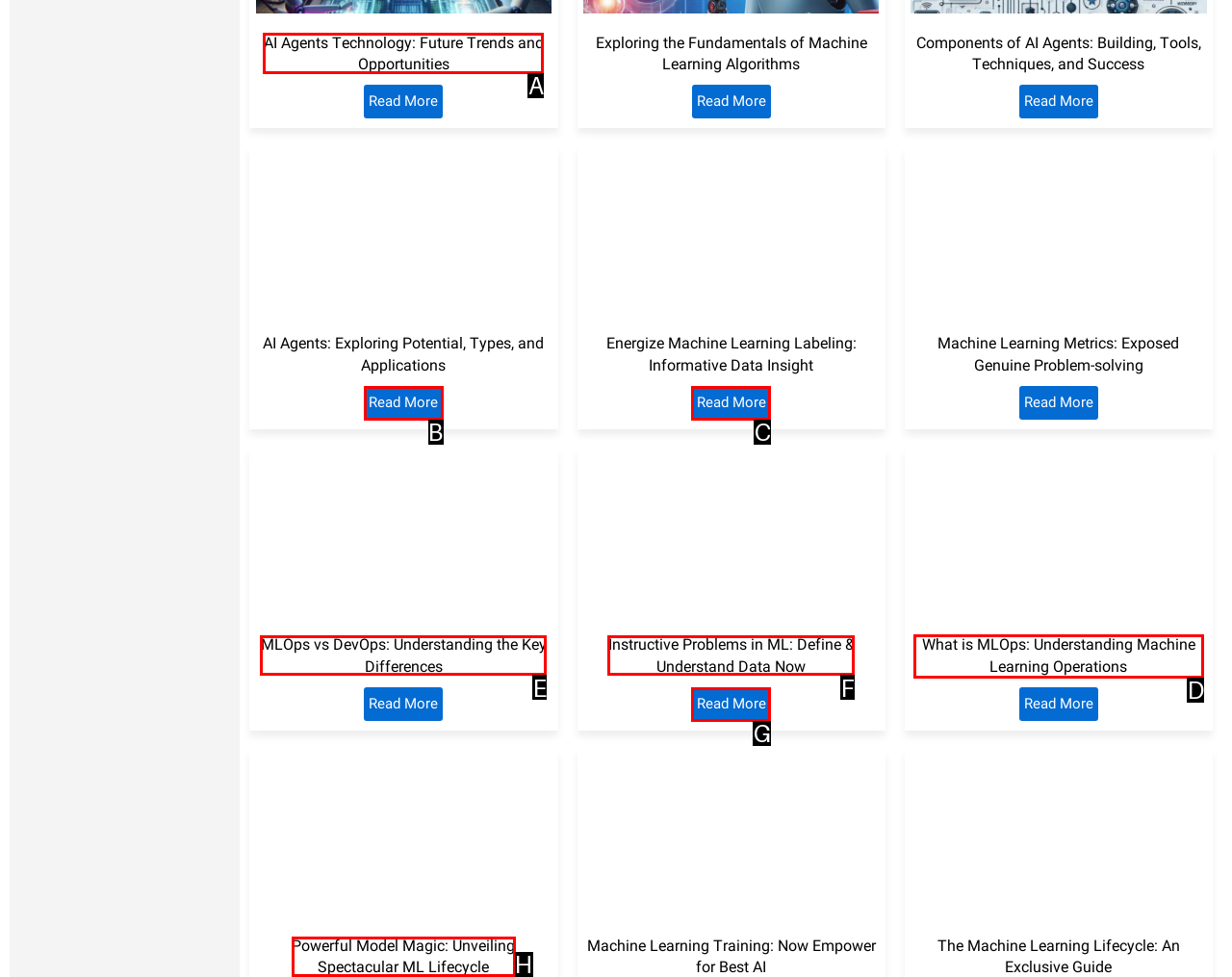From the given options, choose the one to complete the task: View the article on What is MLOps
Indicate the letter of the correct option.

D